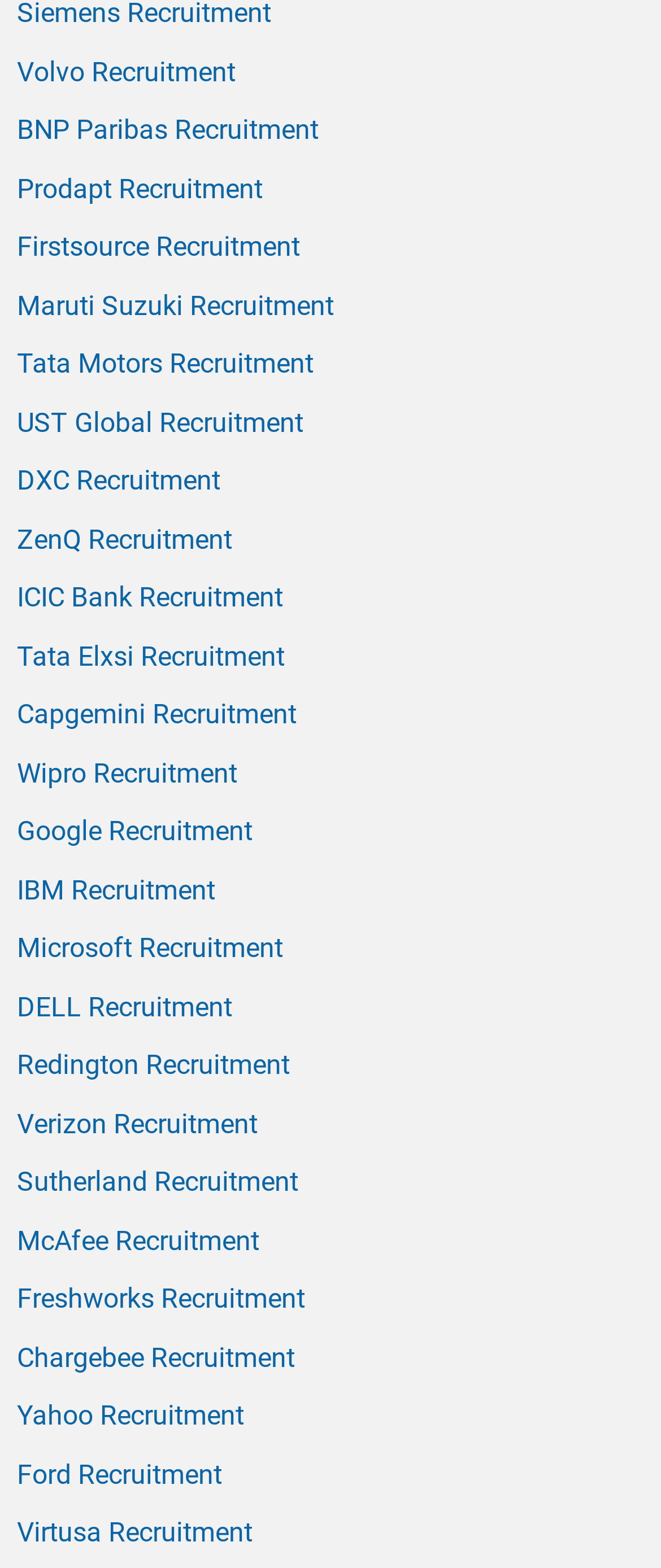Please determine the bounding box coordinates of the clickable area required to carry out the following instruction: "Explore Maruti Suzuki Recruitment". The coordinates must be four float numbers between 0 and 1, represented as [left, top, right, bottom].

[0.026, 0.185, 0.505, 0.205]